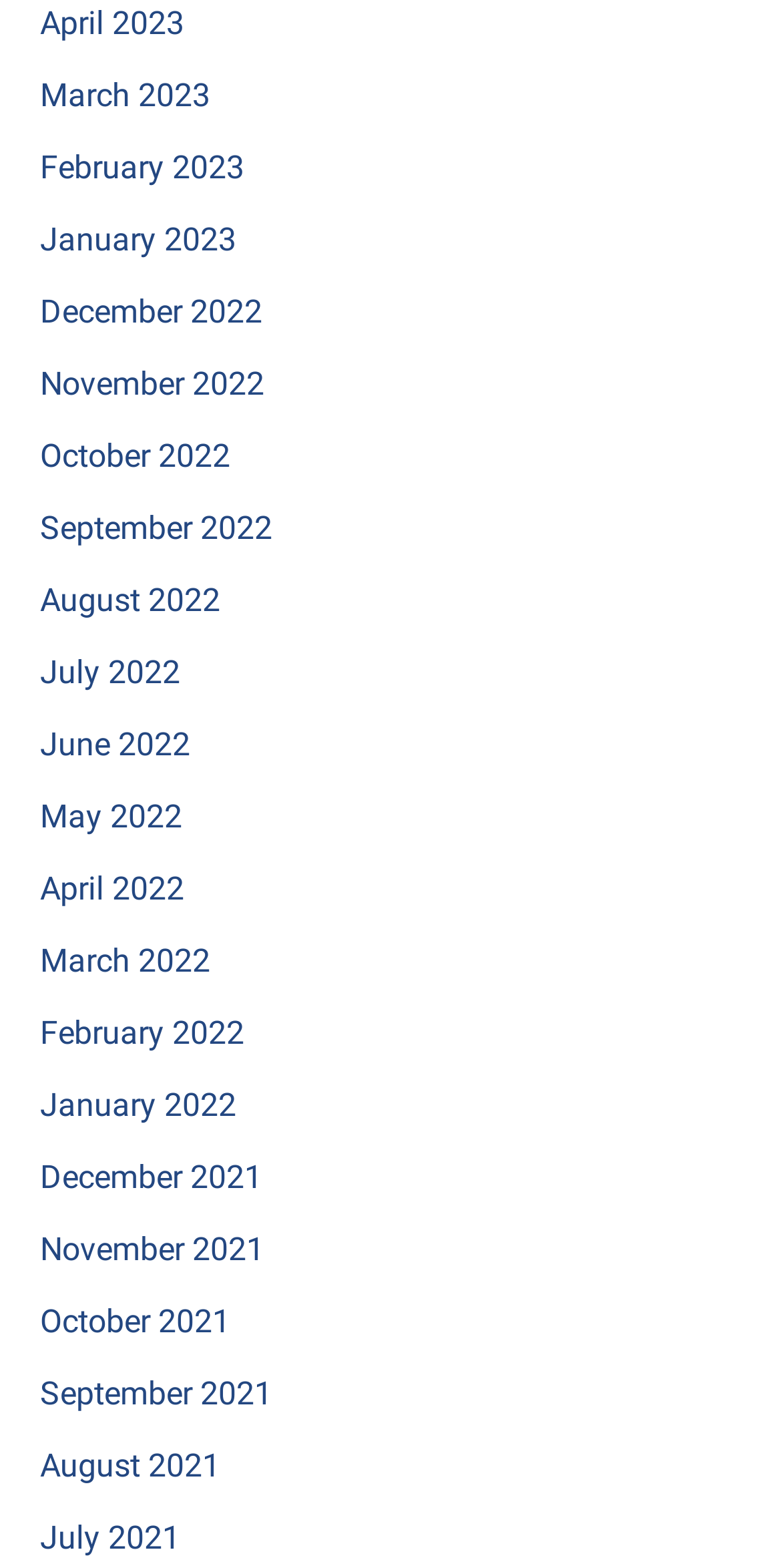Identify the bounding box coordinates for the element you need to click to achieve the following task: "check October 2022". Provide the bounding box coordinates as four float numbers between 0 and 1, in the form [left, top, right, bottom].

[0.051, 0.279, 0.295, 0.303]